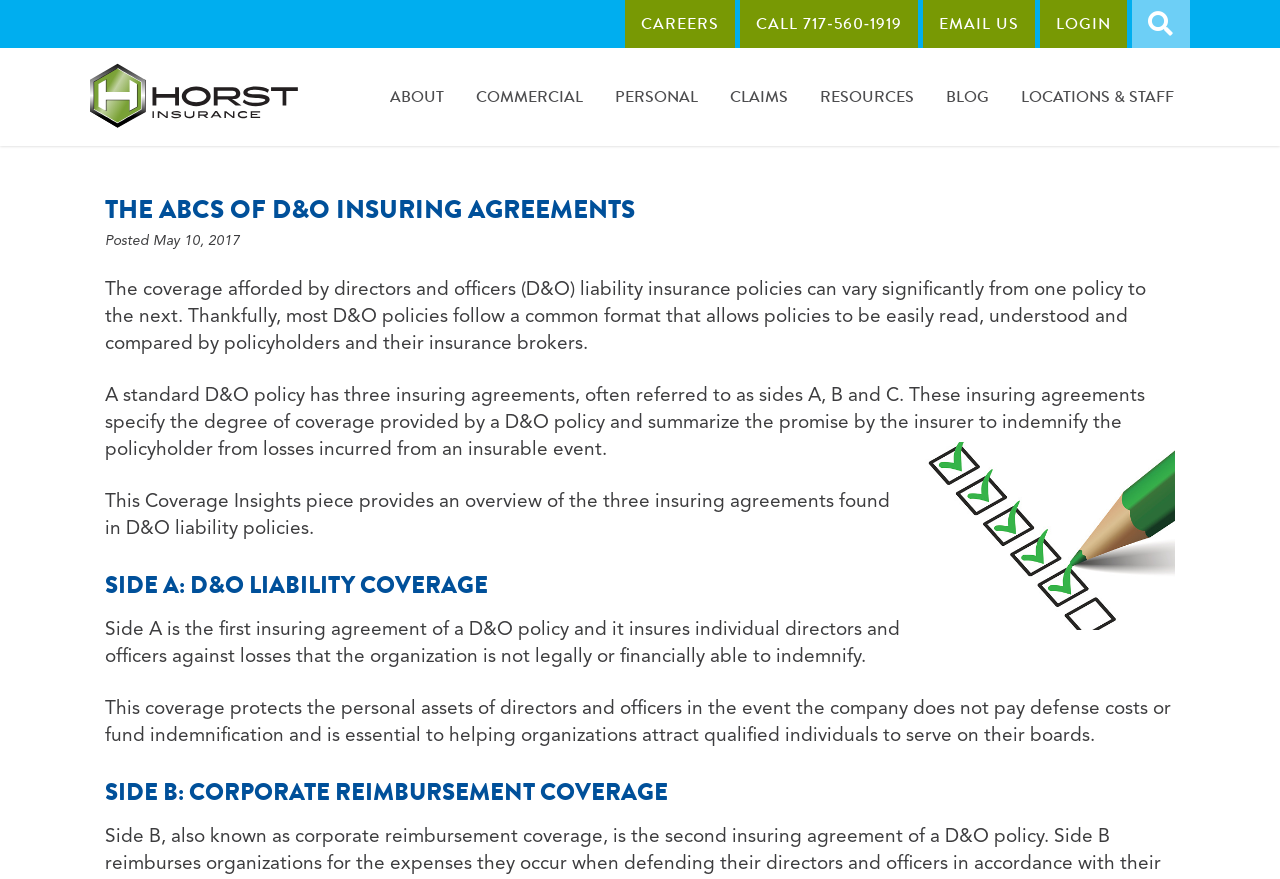Identify the bounding box coordinates of the clickable region necessary to fulfill the following instruction: "Click the Horst Insurance logo". The bounding box coordinates should be four float numbers between 0 and 1, i.e., [left, top, right, bottom].

[0.07, 0.072, 0.233, 0.146]